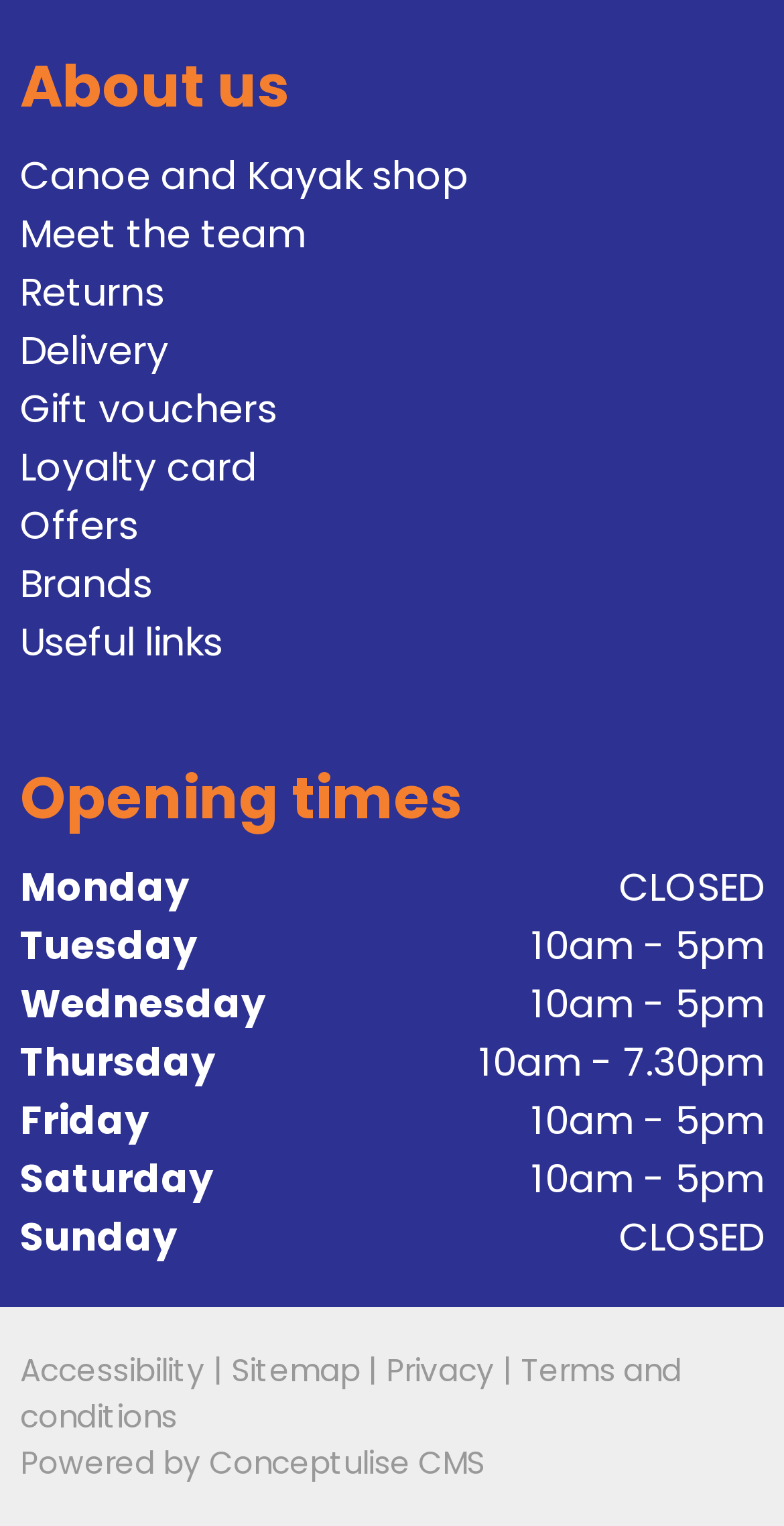Determine the bounding box coordinates for the clickable element required to fulfill the instruction: "View gift vouchers". Provide the coordinates as four float numbers between 0 and 1, i.e., [left, top, right, bottom].

[0.026, 0.25, 0.354, 0.286]